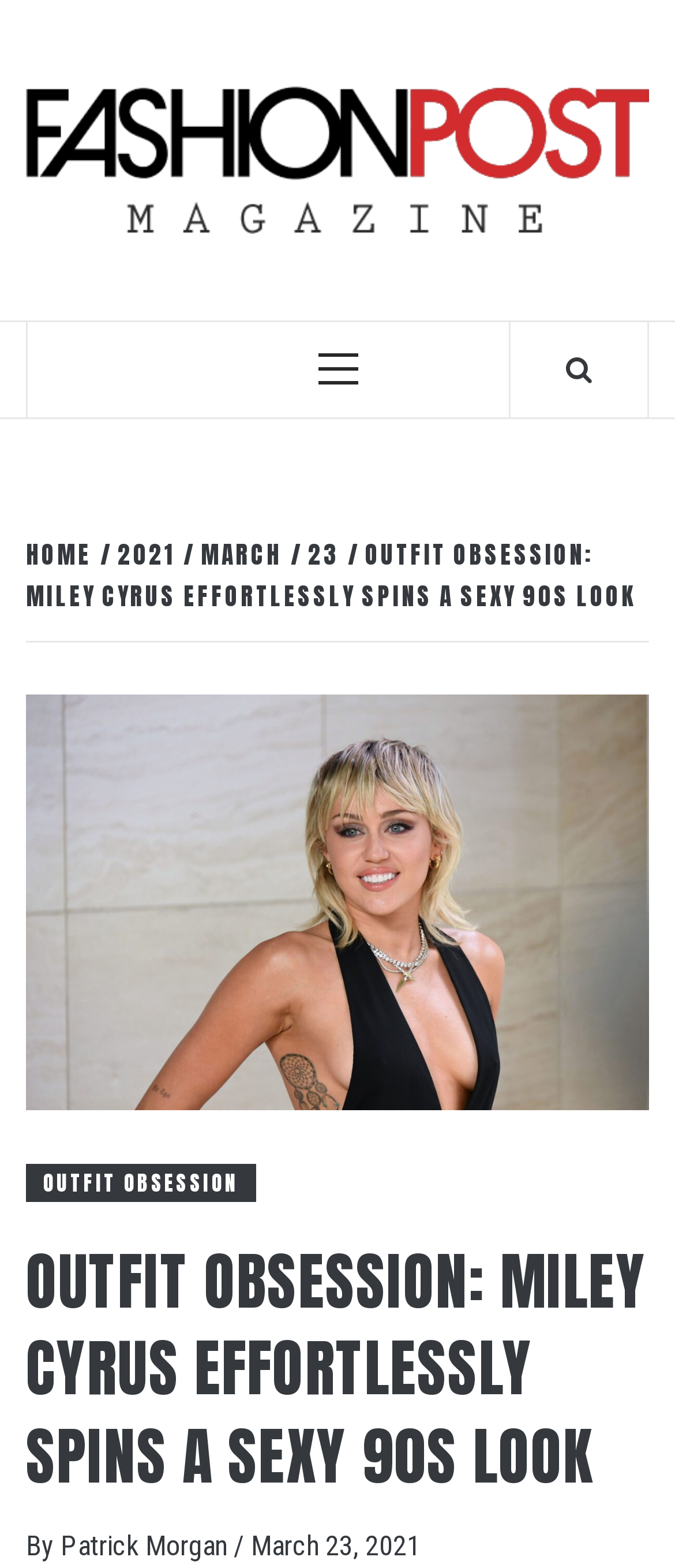Generate an in-depth caption that captures all aspects of the webpage.

The webpage is about Miley Cyrus's fashion, specifically her 90s-inspired look. At the top left, there is a link to "Fashion Post Magazine" accompanied by an image of the magazine's logo. To the right of the logo, there is a search icon represented by a magnifying glass symbol. Below the logo, there is a primary menu button labeled "Primary Menu". 

On the top center, there is a navigation section displaying breadcrumbs, which shows the path "HOME > 2021 > MARCH > 23 > OUTFIT OBSESSION: MILEY CYRUS EFFORTLESSLY SPINS A SEXY 90S LOOK". The title of the article "OUTFIT OBSESSION: MILEY CYRUS EFFORTLESSLY SPINS A SEXY 90S LOOK" is displayed prominently in the middle of the page, with the subtitle "By Patrick Morgan" and the date "March 23, 2021" at the bottom left.